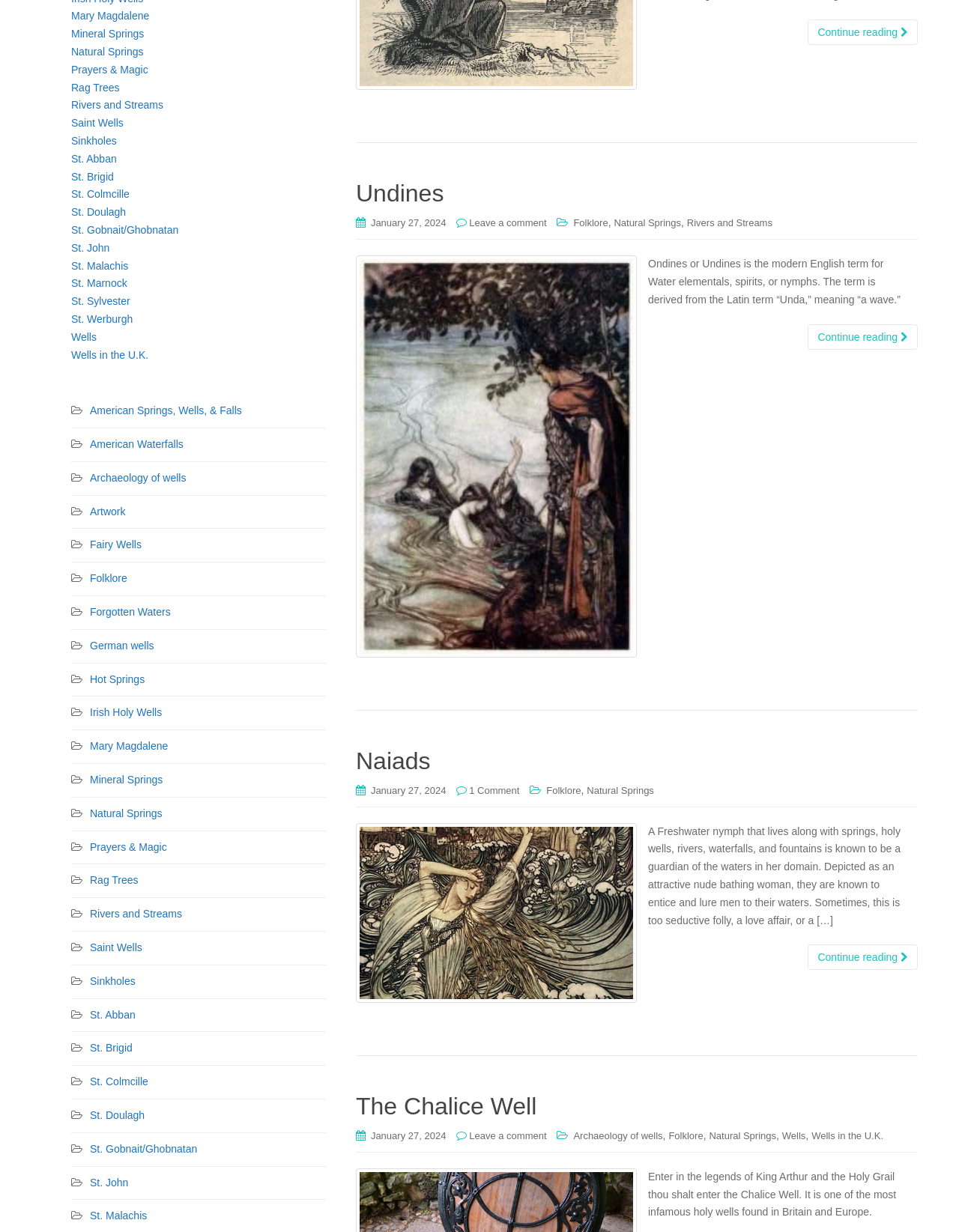Given the element description Former members' stories, specify the bounding box coordinates of the corresponding UI element in the format (top-left x, top-left y, bottom-right x, bottom-right y). All values must be between 0 and 1.

None